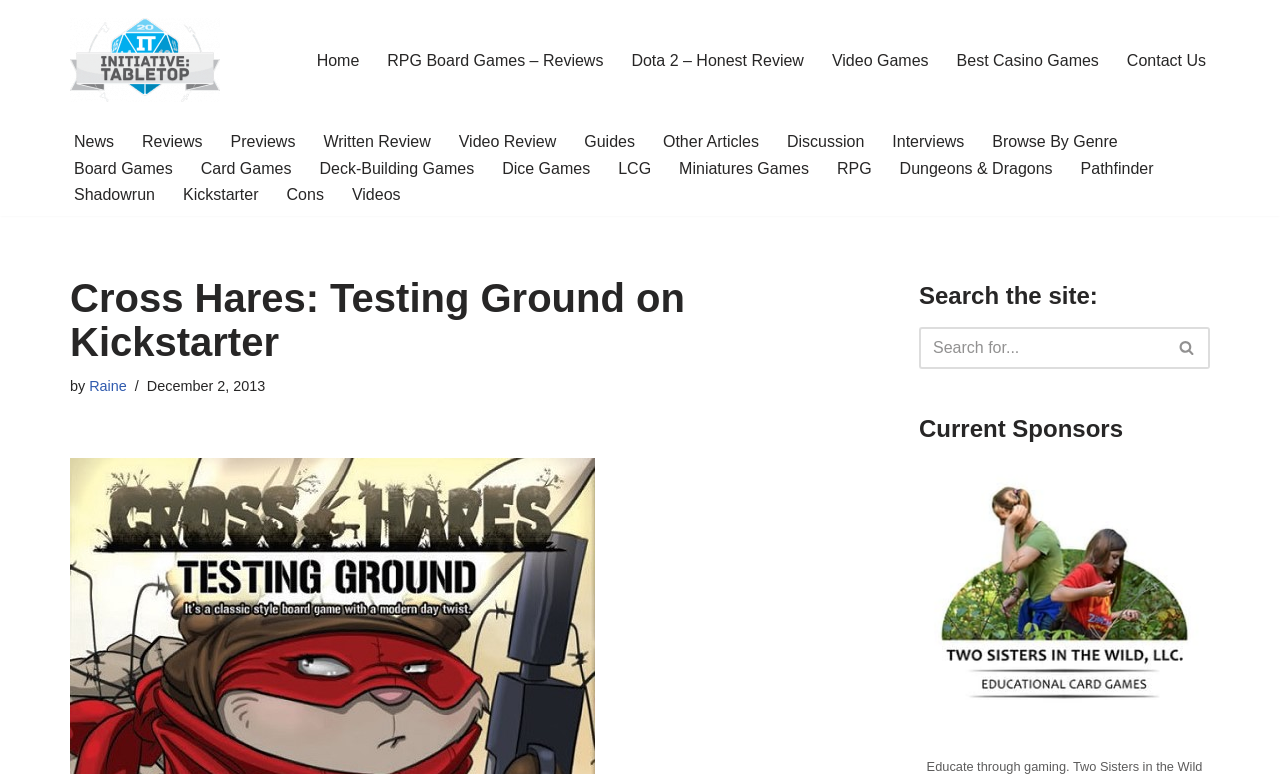What type of games are reviewed on this website?
Using the image as a reference, give a one-word or short phrase answer.

Tabletop games